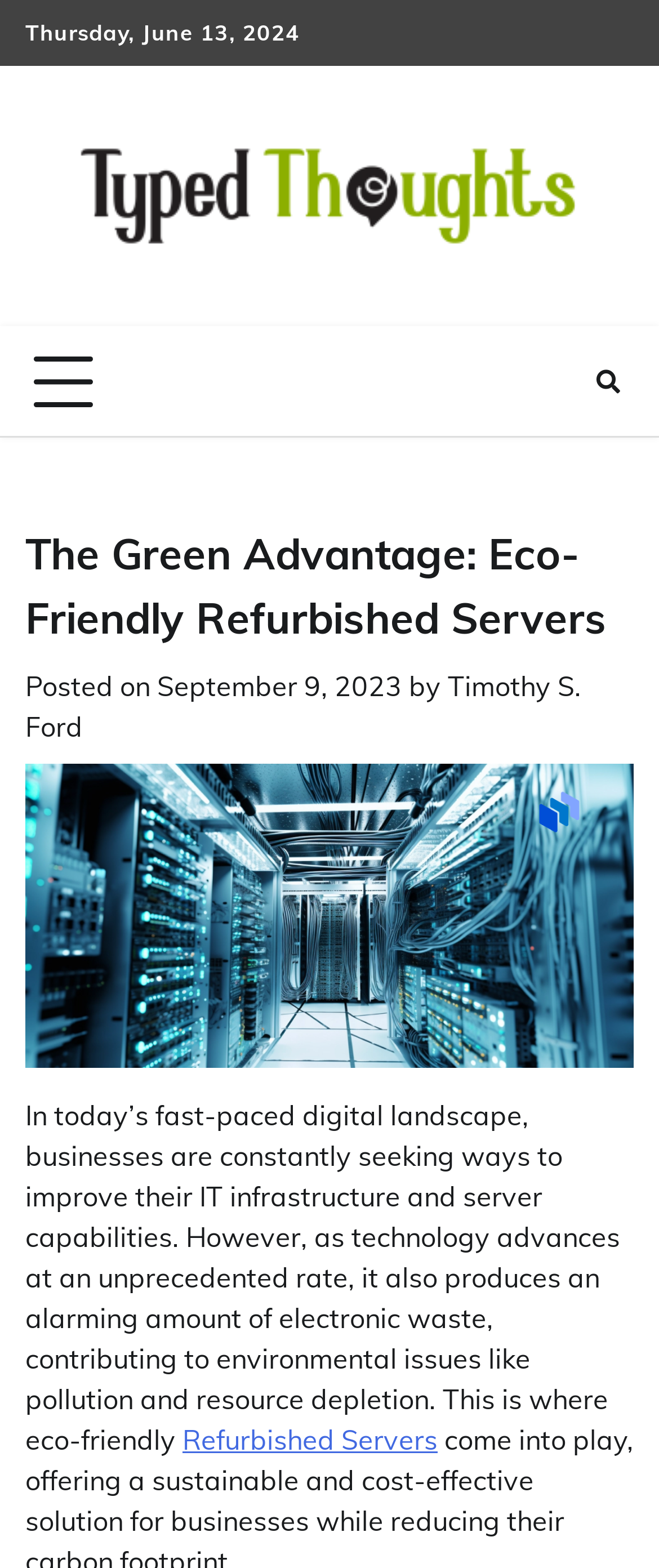Please reply with a single word or brief phrase to the question: 
What is the date of the post?

September 9, 2023